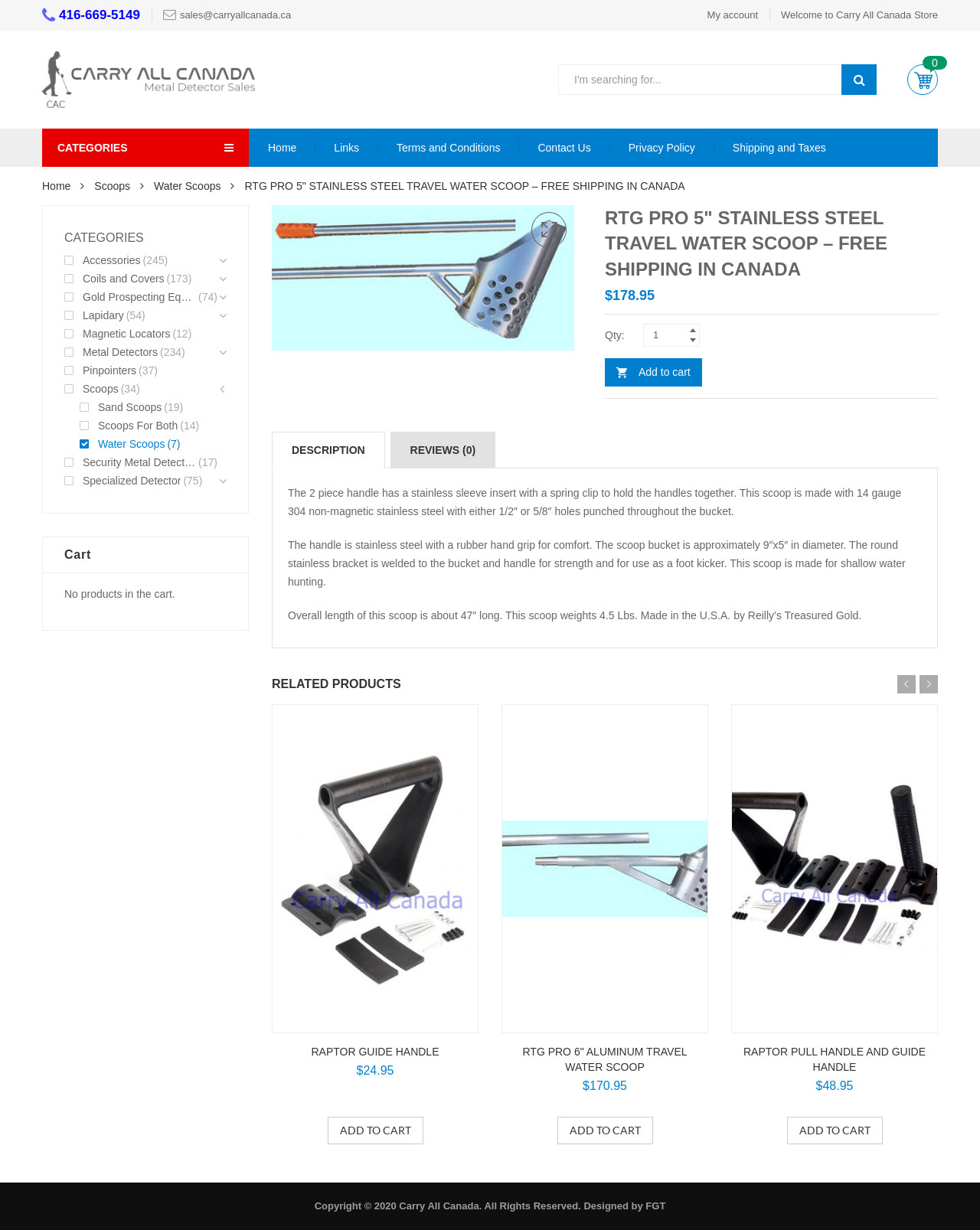Answer in one word or a short phrase: 
What is the weight of the RTG PRO 5" STAINLESS STEEL TRAVEL WATER SCOOP?

4.5 Lbs